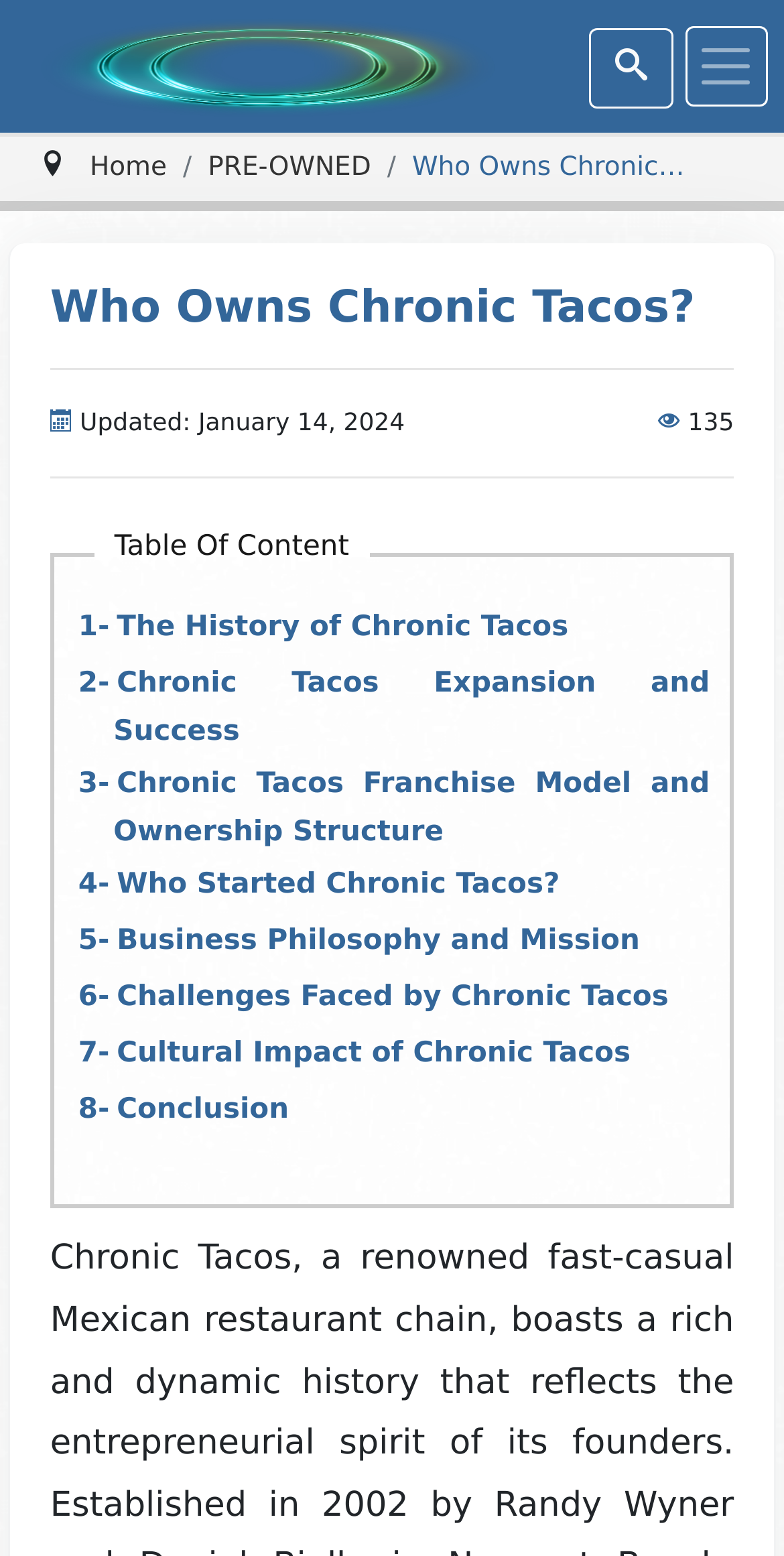Answer this question in one word or a short phrase: What is the date of the last update?

January 14, 2024